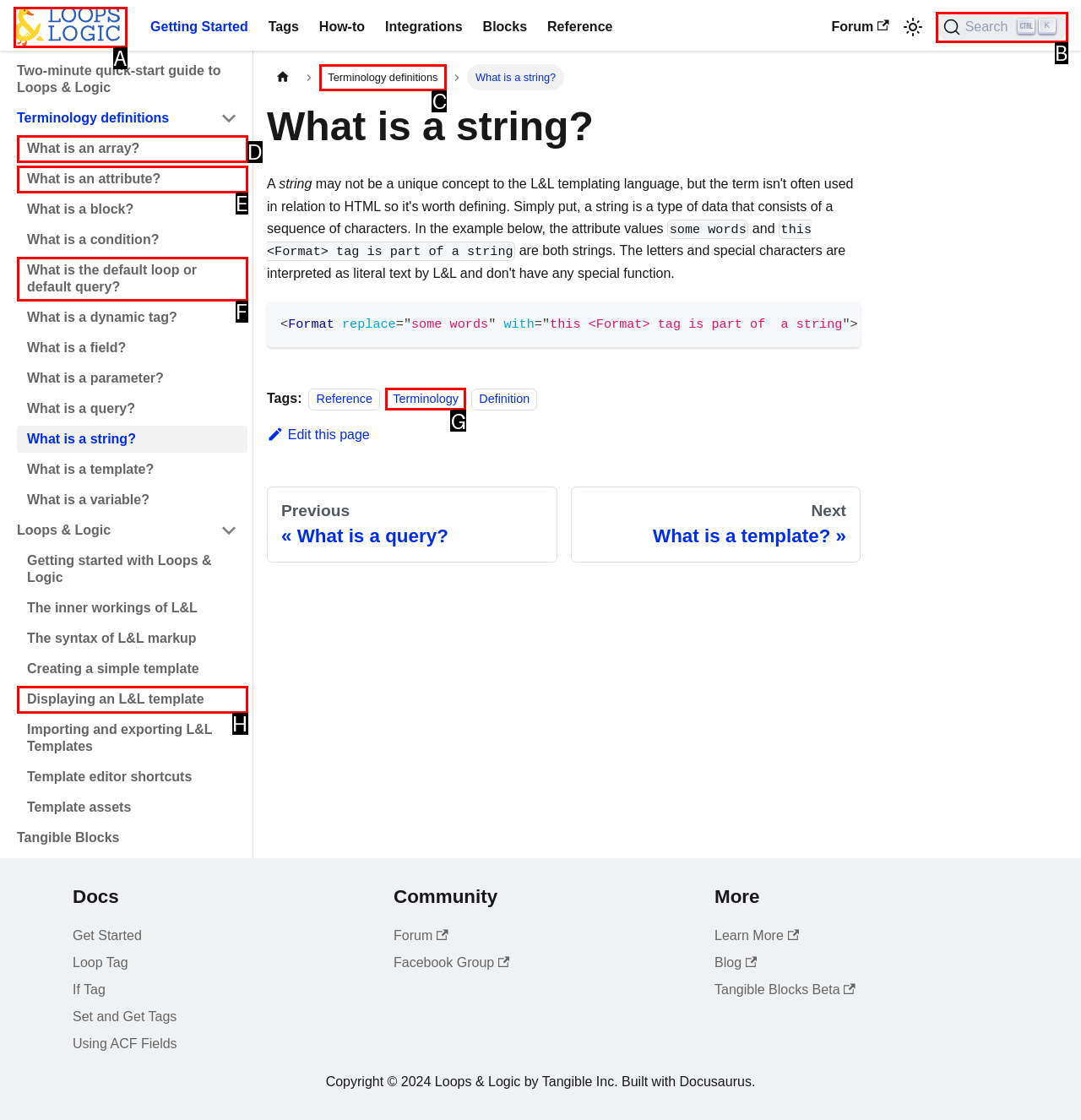Find the HTML element that suits the description: Displaying an L&L template
Indicate your answer with the letter of the matching option from the choices provided.

H